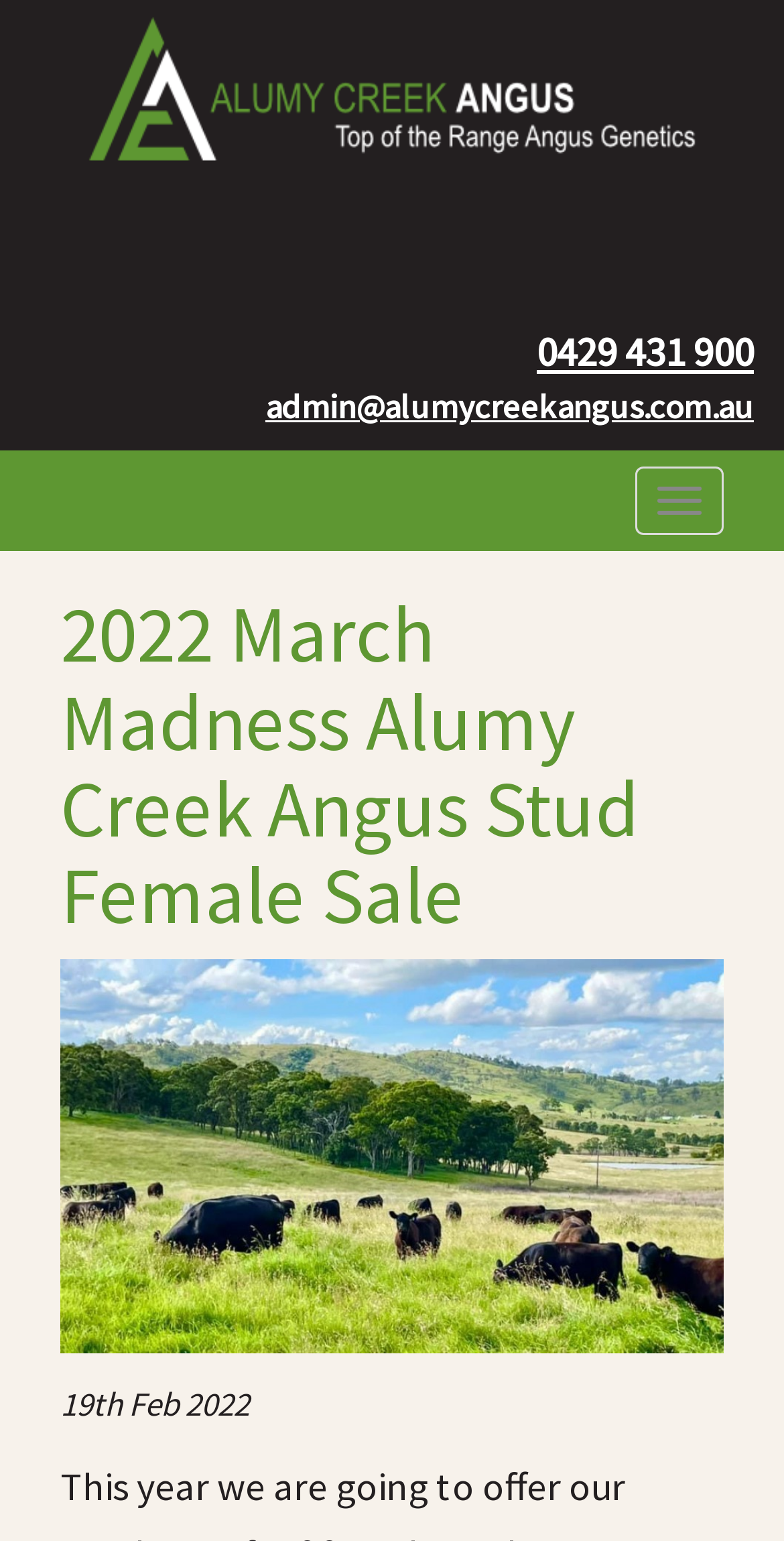Find the bounding box of the web element that fits this description: "alt="Alumy Creek Angus Logo"".

[0.085, 0.0, 0.915, 0.116]